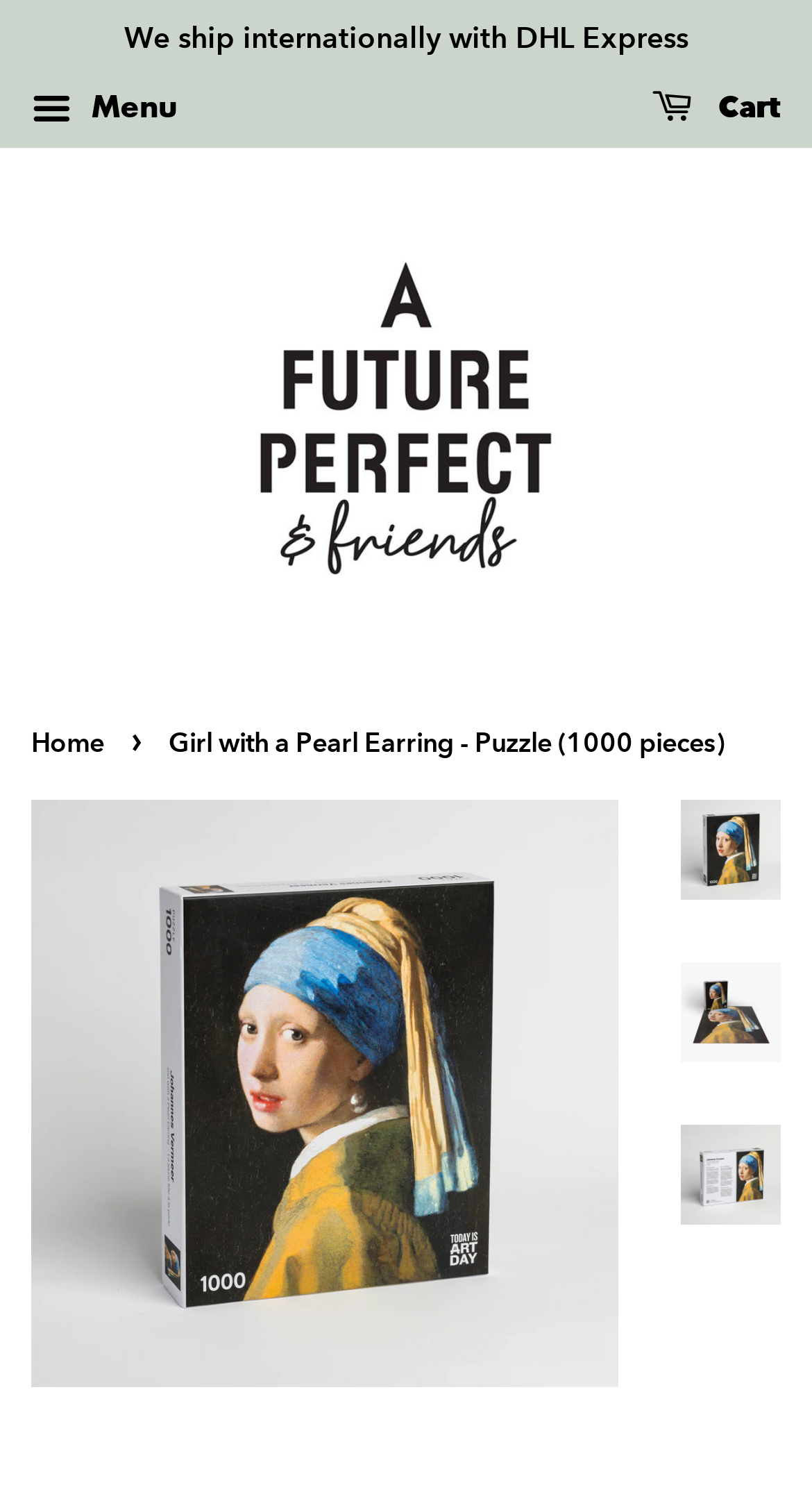Provide the bounding box coordinates of the HTML element this sentence describes: "Menu". The bounding box coordinates consist of four float numbers between 0 and 1, i.e., [left, top, right, bottom].

[0.038, 0.05, 0.218, 0.096]